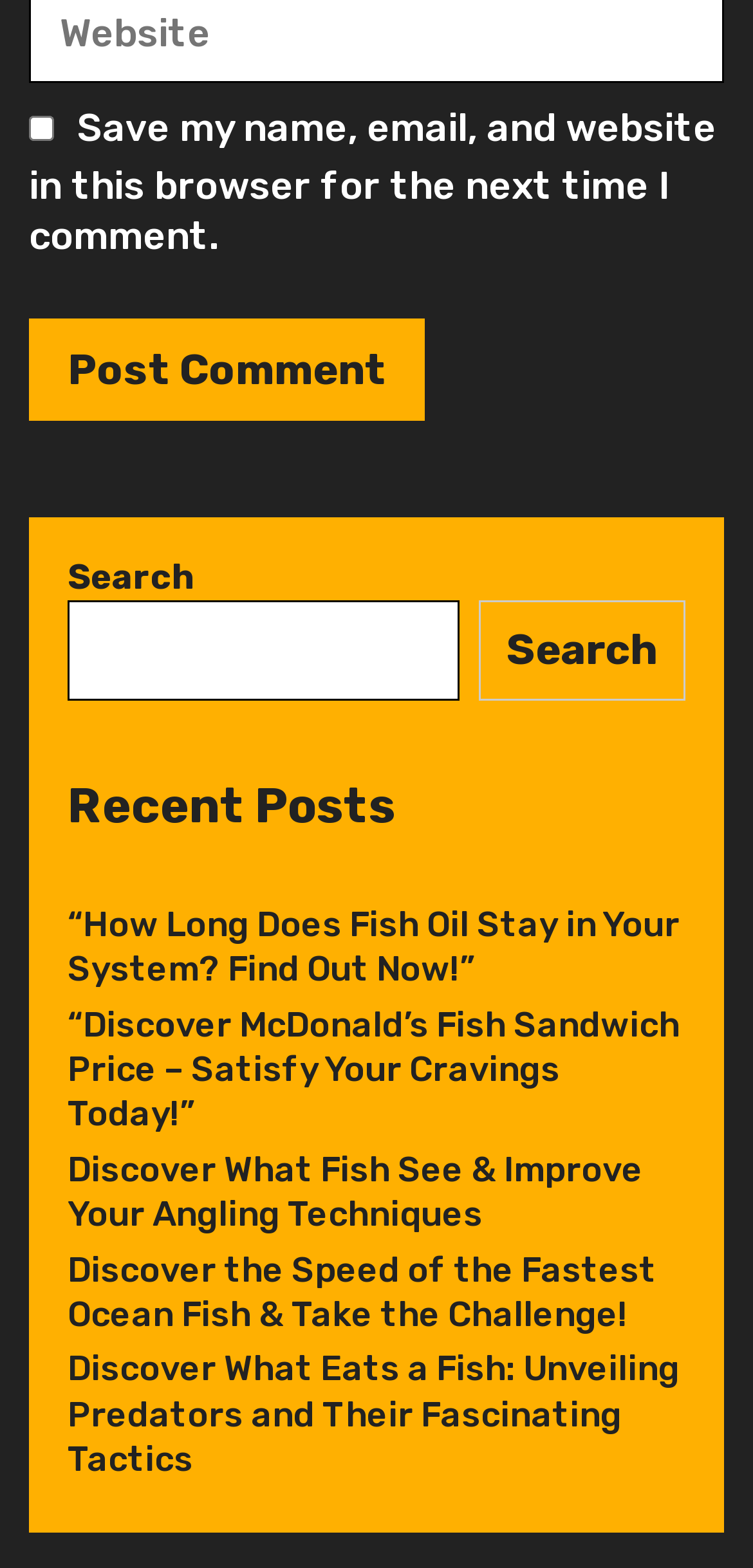Utilize the details in the image to thoroughly answer the following question: How many links are there under 'Recent Posts'?

Under the 'Recent Posts' heading, there are five links to different articles, each with a unique title and topic related to fish or fishing.